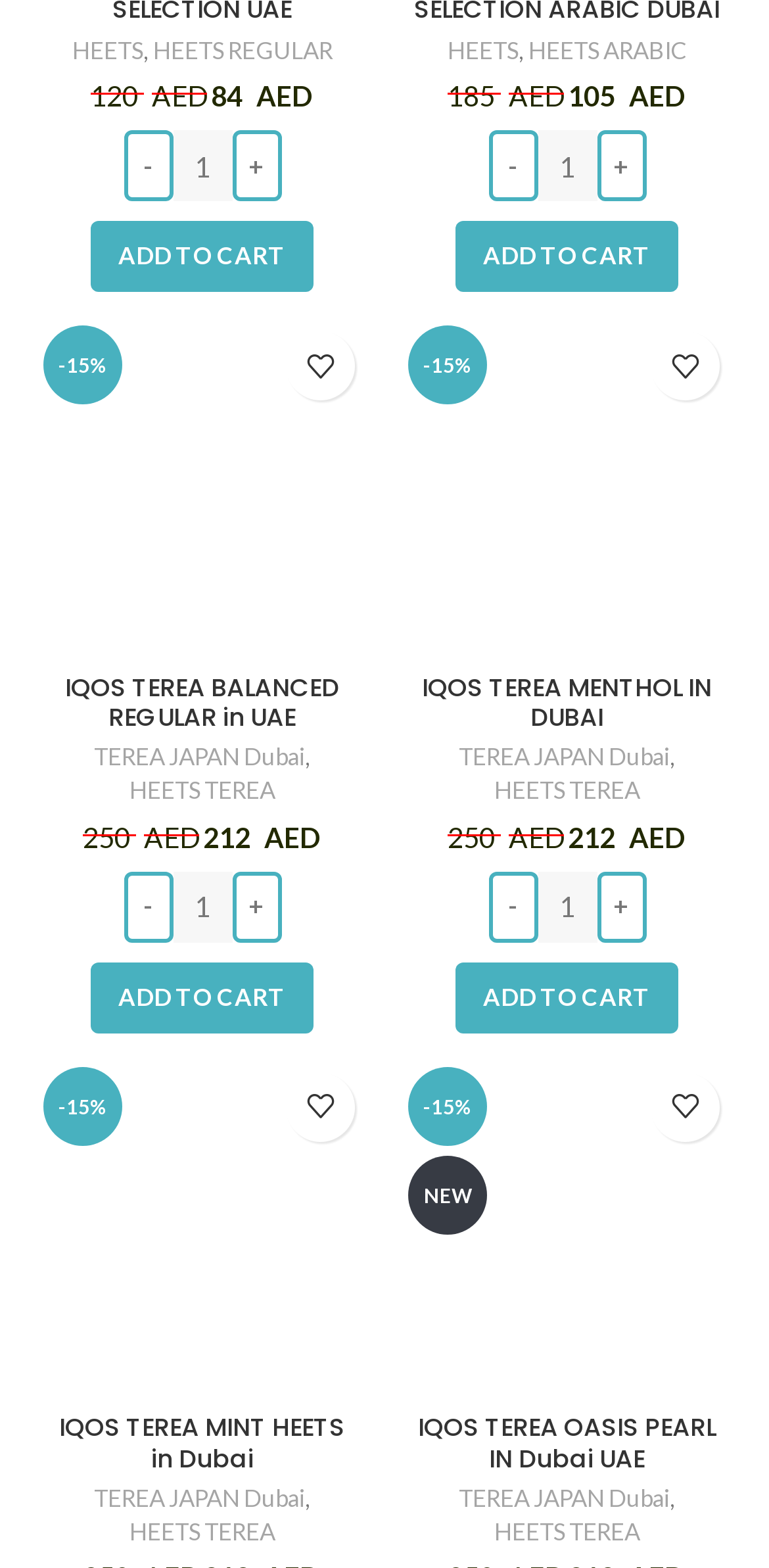Specify the bounding box coordinates (top-left x, top-left y, bottom-right x, bottom-right y) of the UI element in the screenshot that matches this description: HEETS REGULAR

[0.199, 0.022, 0.432, 0.043]